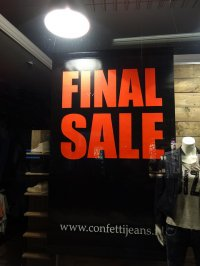What is the website of the store?
Please respond to the question thoroughly and include all relevant details.

The website of the store is www.confettijeans.net because it is displayed below the sale announcement, inviting potential customers to explore more about their offerings and shop online.